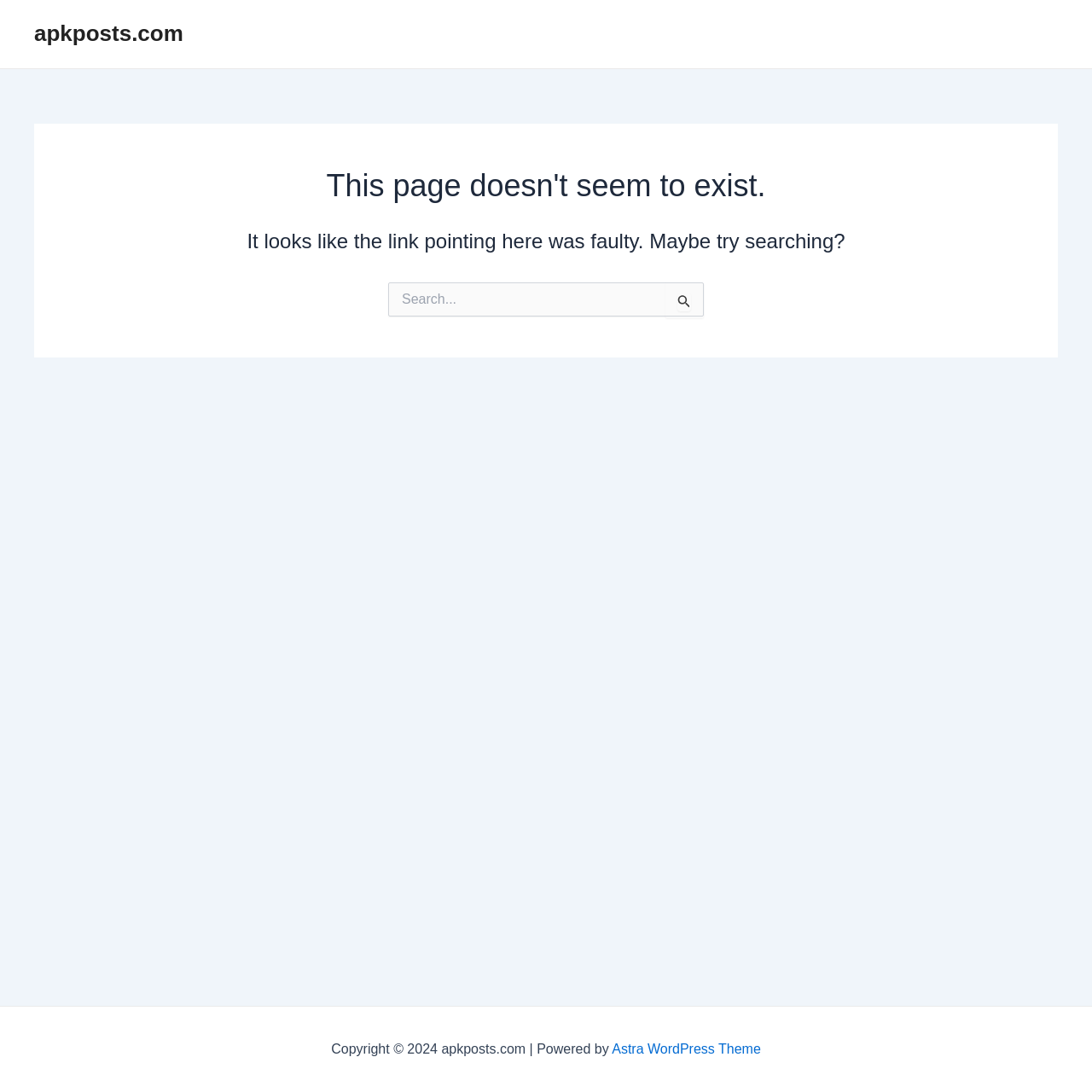What is the theme of the website?
Please answer the question with a detailed response using the information from the screenshot.

The theme of the website is Astra WordPress Theme, which is indicated by the link element with the text 'Astra WordPress Theme' at coordinates [0.56, 0.954, 0.697, 0.967].